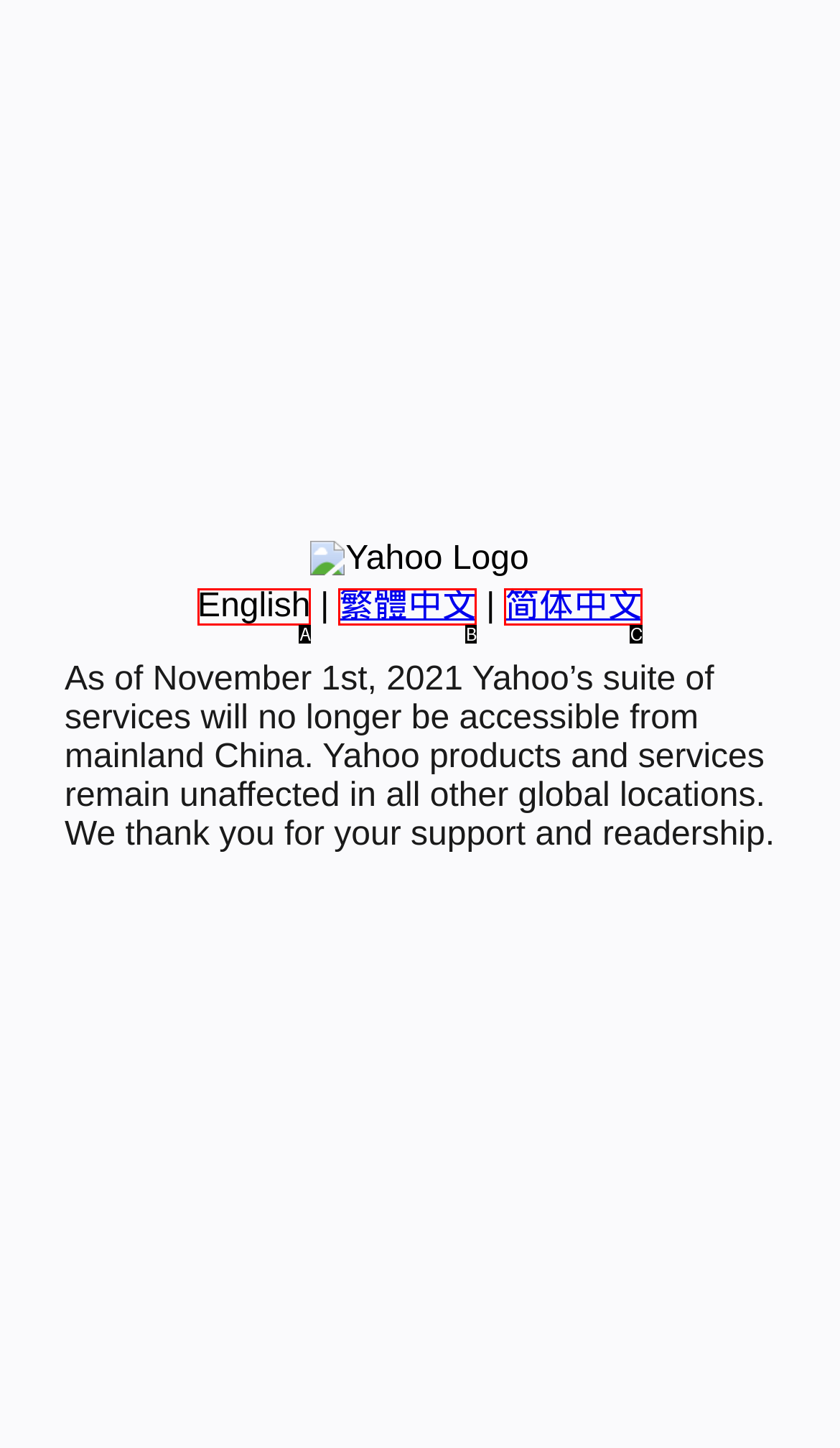Determine which HTML element matches the given description: 简体中文. Provide the corresponding option's letter directly.

C